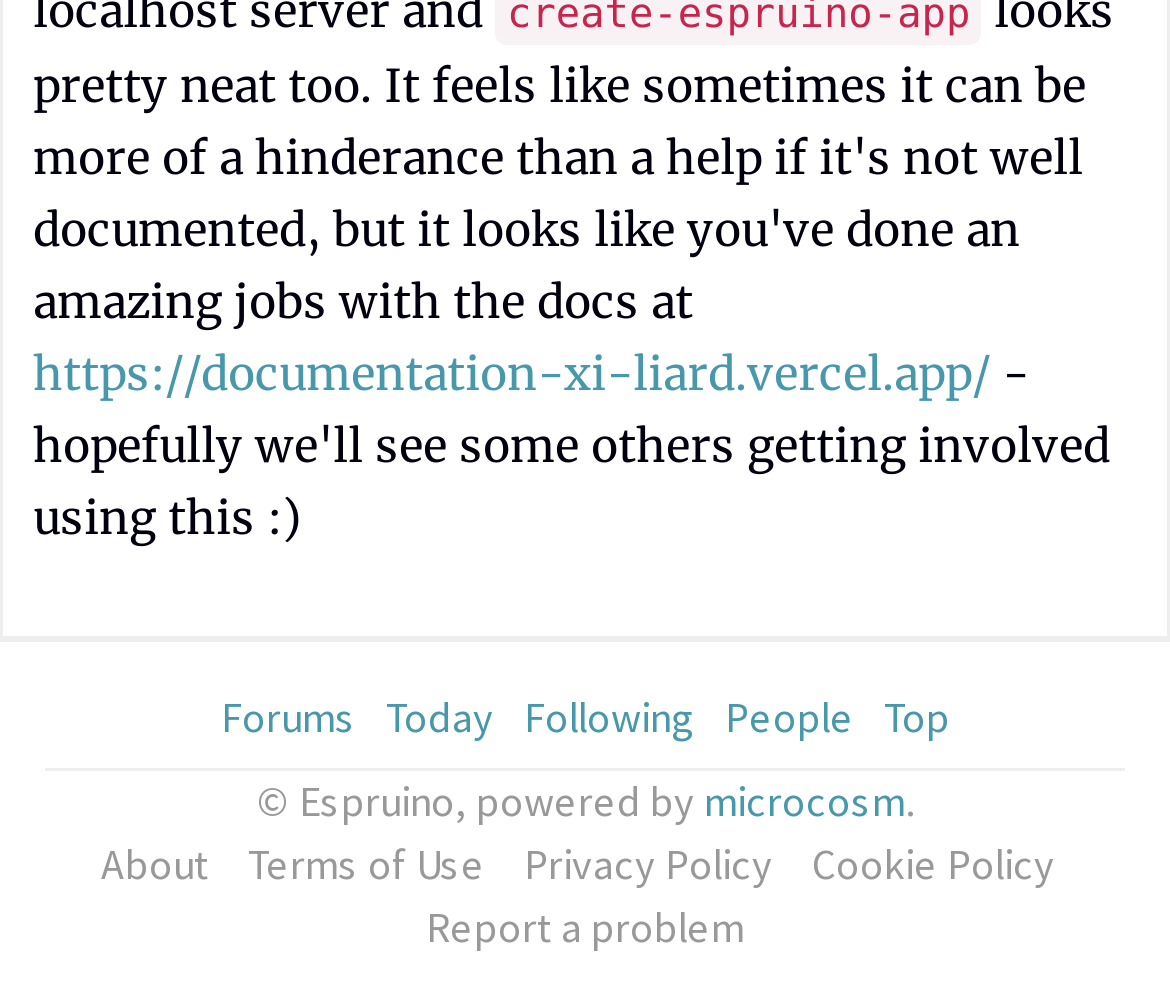What is the position of the 'Today' link relative to the 'Forums' link?
Refer to the image and provide a one-word or short phrase answer.

to the right